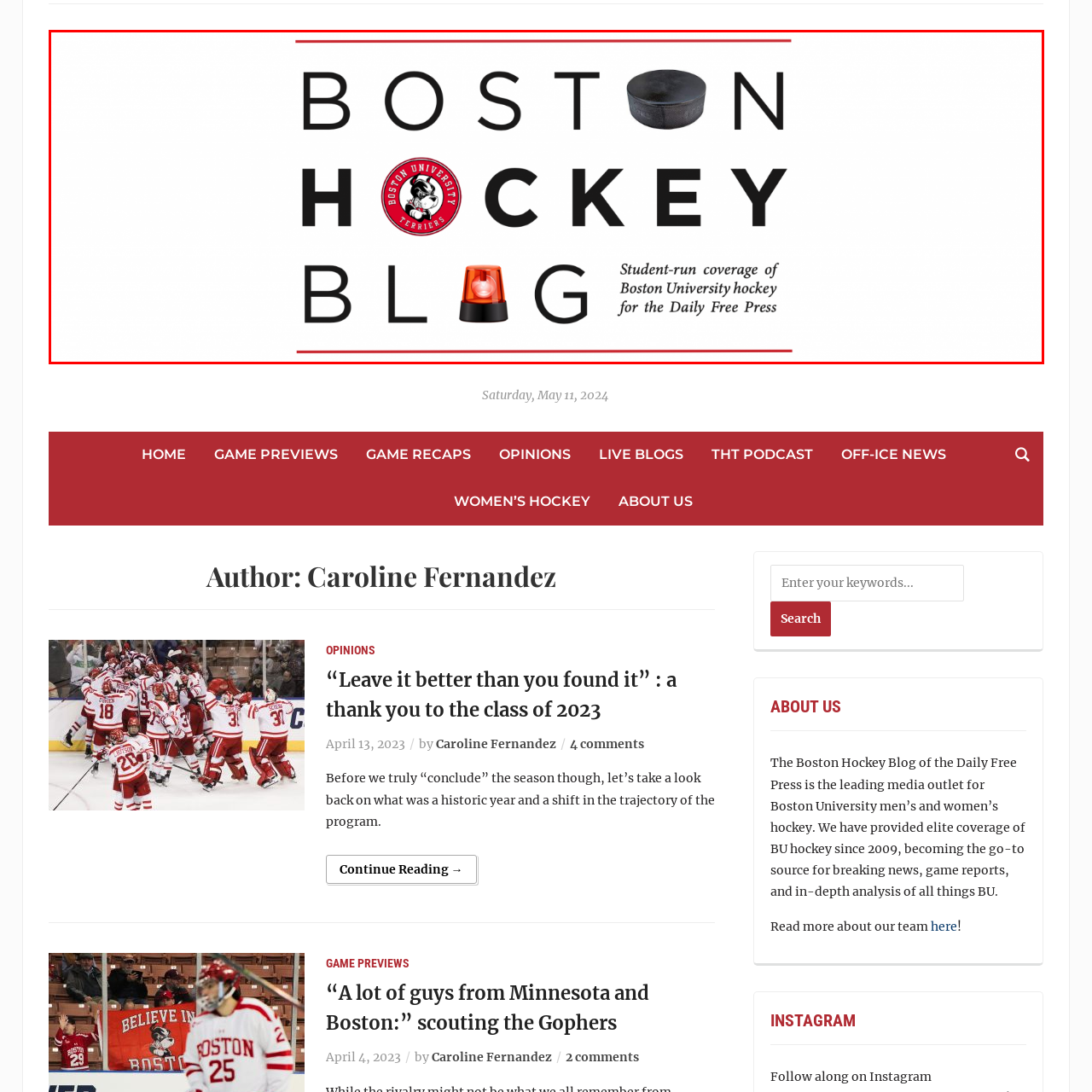What is the symbol of the sport depicted in the logo?
Focus on the area within the red boundary in the image and answer the question with one word or a short phrase.

Hockey puck